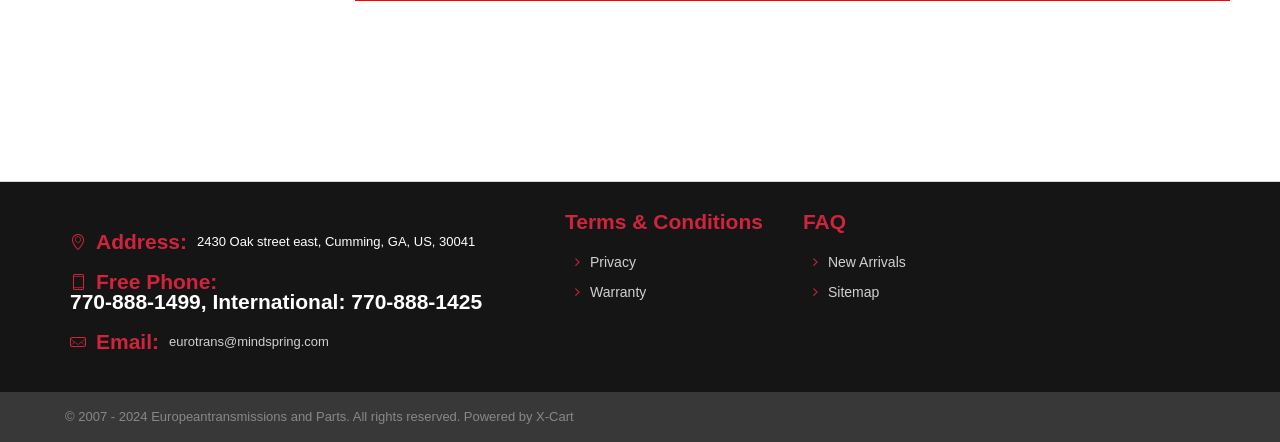What is the copyright year range of Europeantransmissions and Parts?
Please use the image to deliver a detailed and complete answer.

I found the copyright year range by looking at the static text element at the bottom of the page that says '© 2007 - 2024 Europeantransmissions and Parts. All rights reserved.'